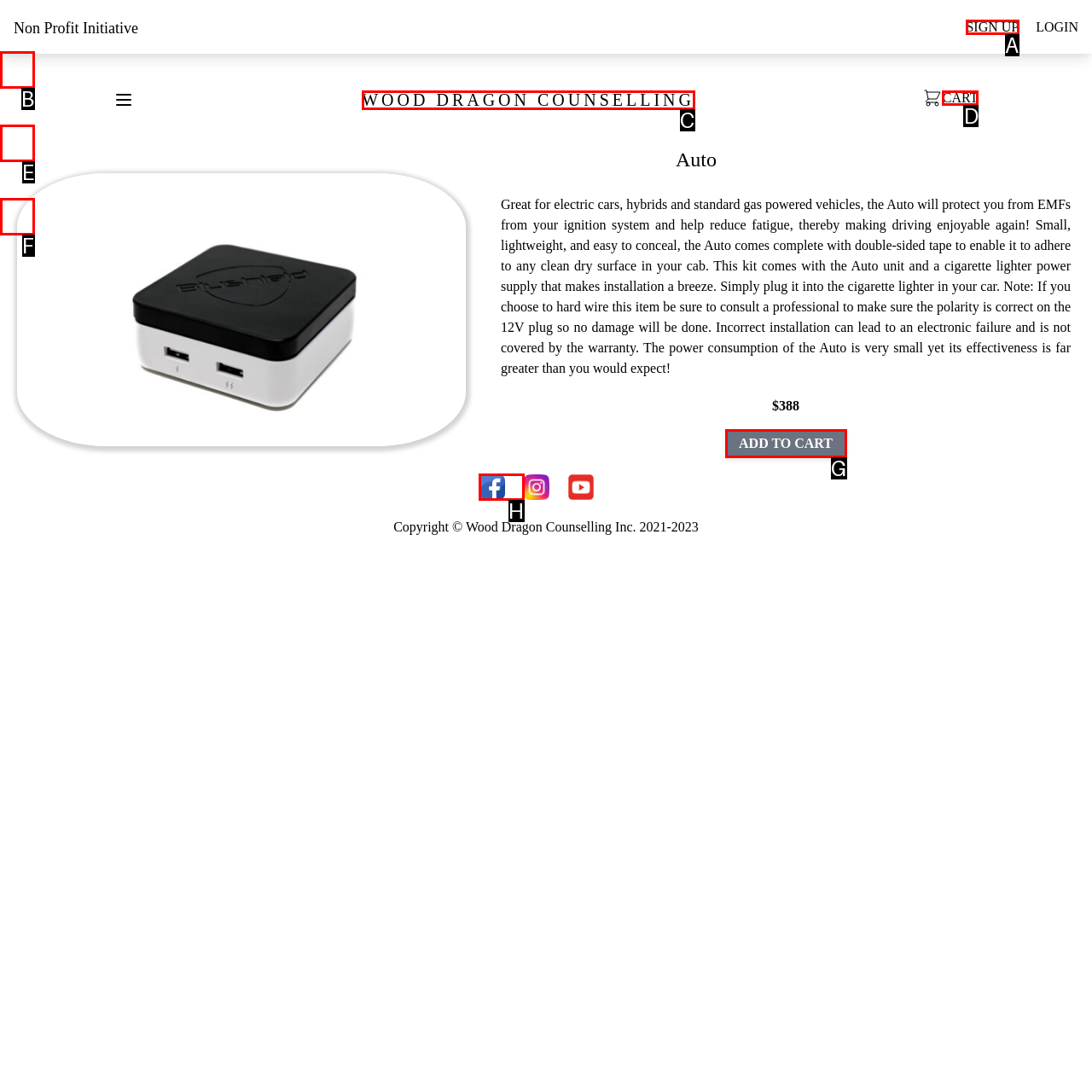Select the letter associated with the UI element you need to click to perform the following action: Visit the Facebook page
Reply with the correct letter from the options provided.

H